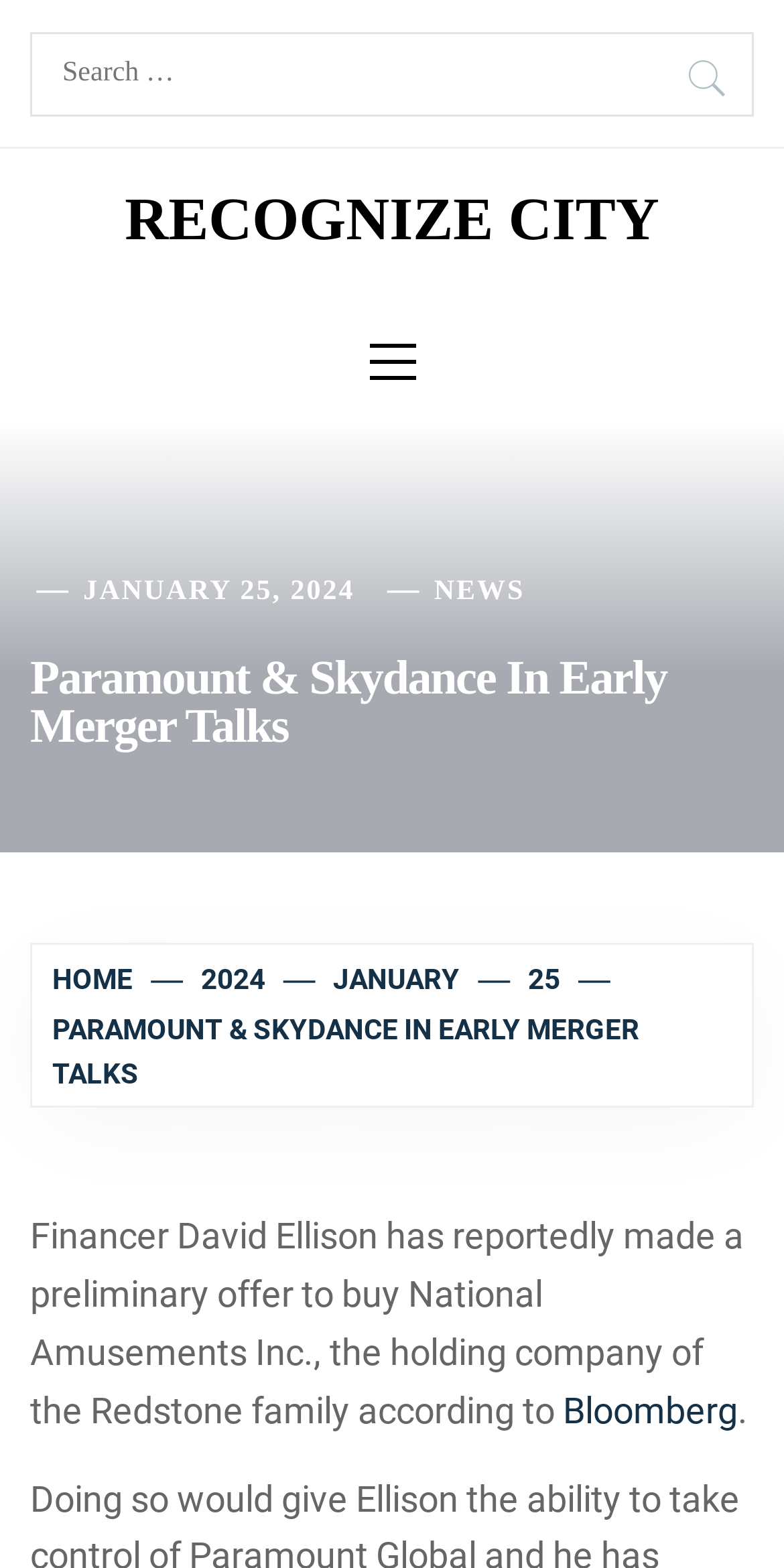Determine the bounding box coordinates of the region I should click to achieve the following instruction: "Go to home page". Ensure the bounding box coordinates are four float numbers between 0 and 1, i.e., [left, top, right, bottom].

[0.067, 0.614, 0.185, 0.634]